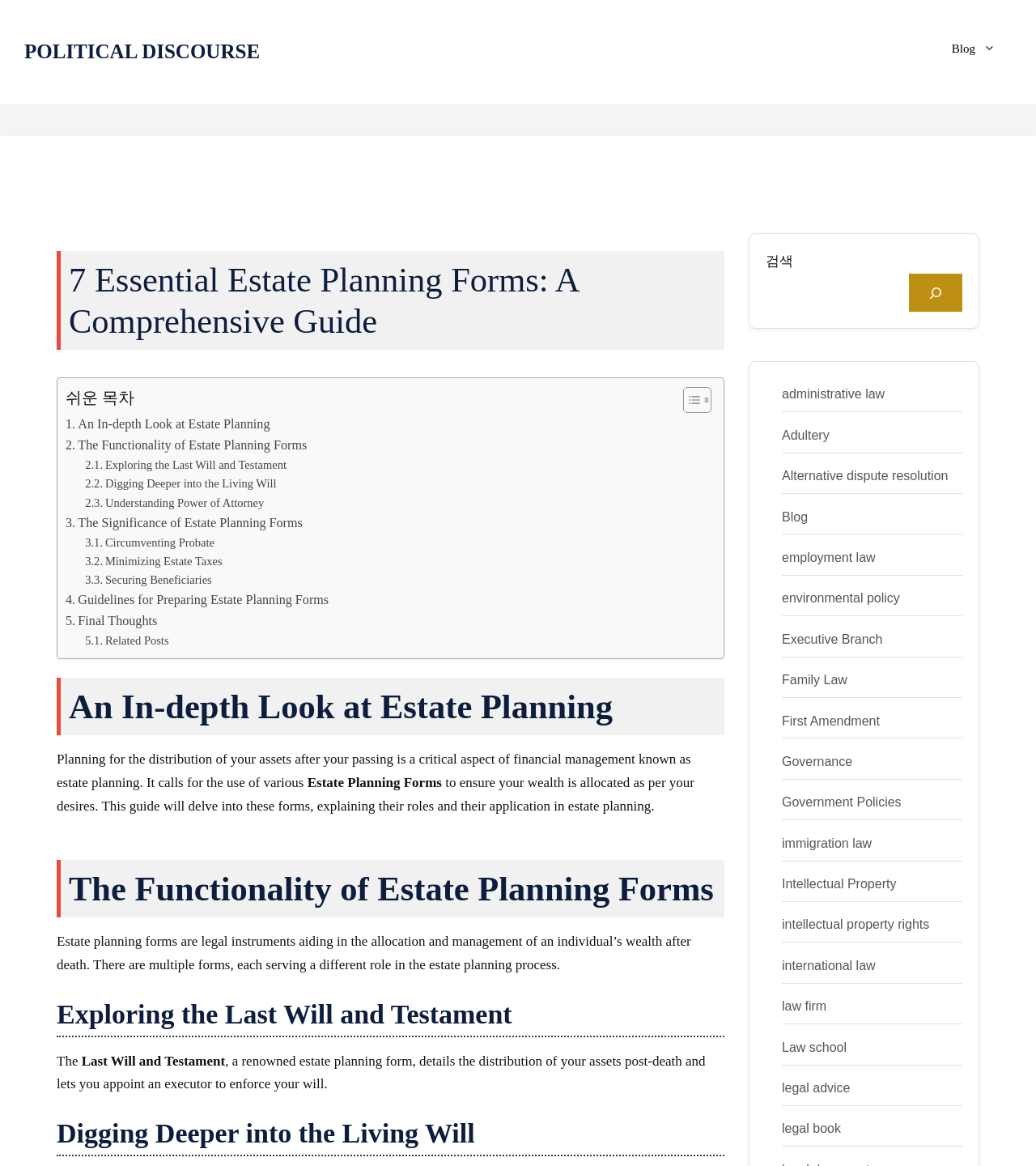Please find the bounding box for the UI element described by: "Alternative dispute resolution".

[0.755, 0.402, 0.915, 0.414]